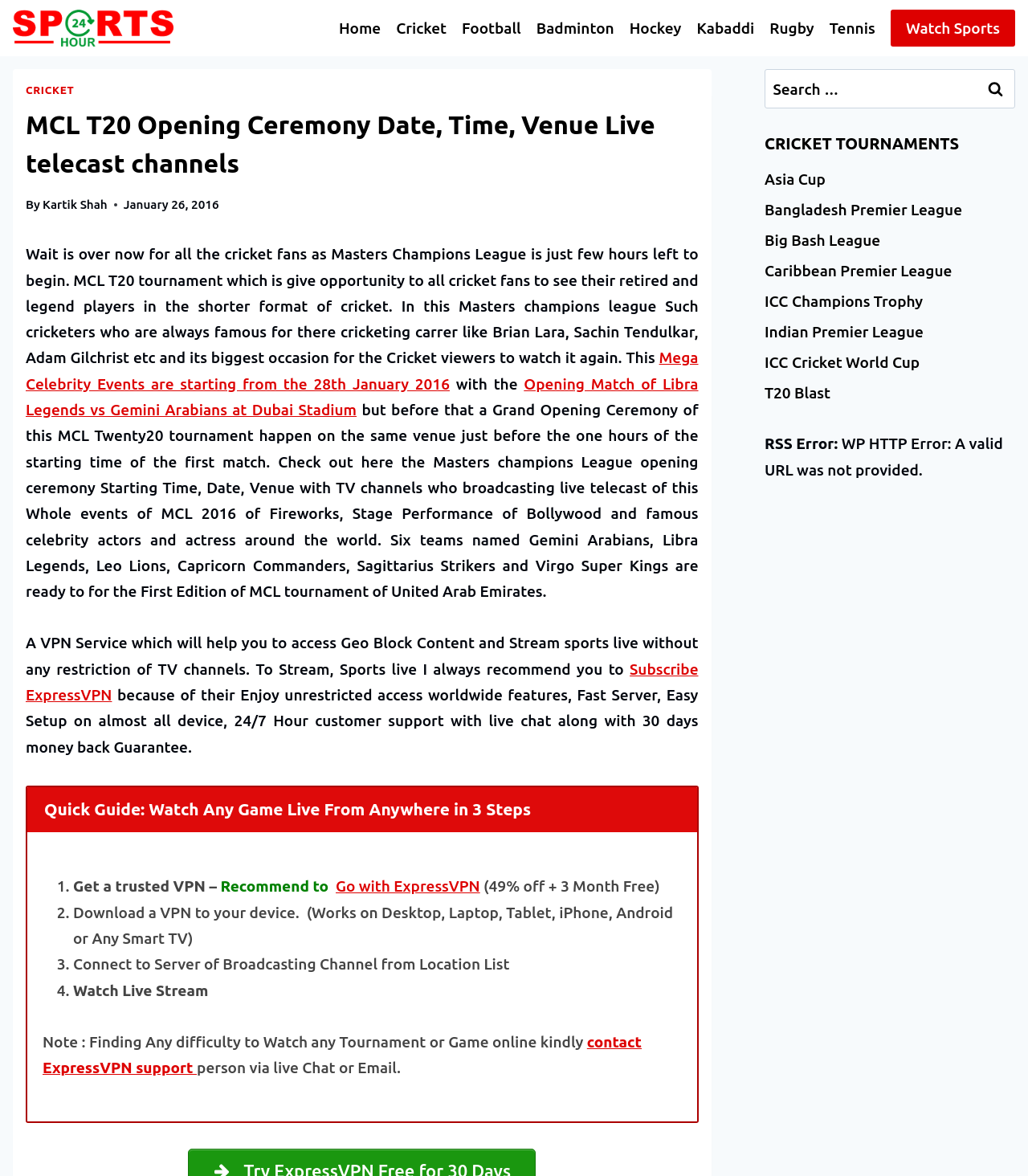What is the name of the VPN service recommended?
Answer the question with a thorough and detailed explanation.

The name of the VPN service recommended can be found in the link 'Subscribe ExpressVPN' which is located in the text of the webpage. This link is likely to be a recommendation for a VPN service to access geo-blocked content.